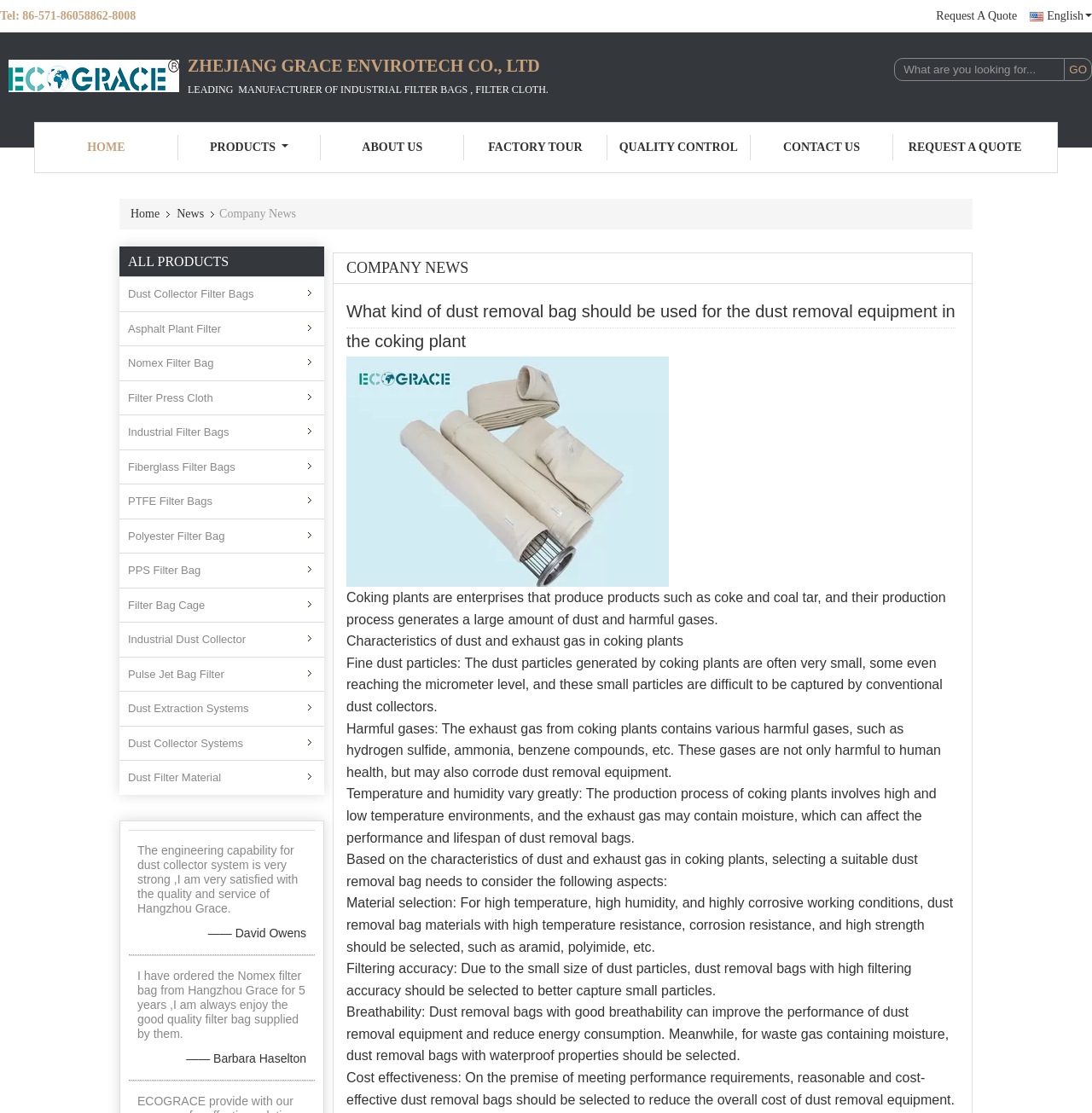What is the main product category listed on the webpage?
Give a thorough and detailed response to the question.

I found this by looking at the list of products on the webpage, which includes various types of industrial filter bags, such as dust collector filter bags, asphalt plant filter, and nomex filter bag.